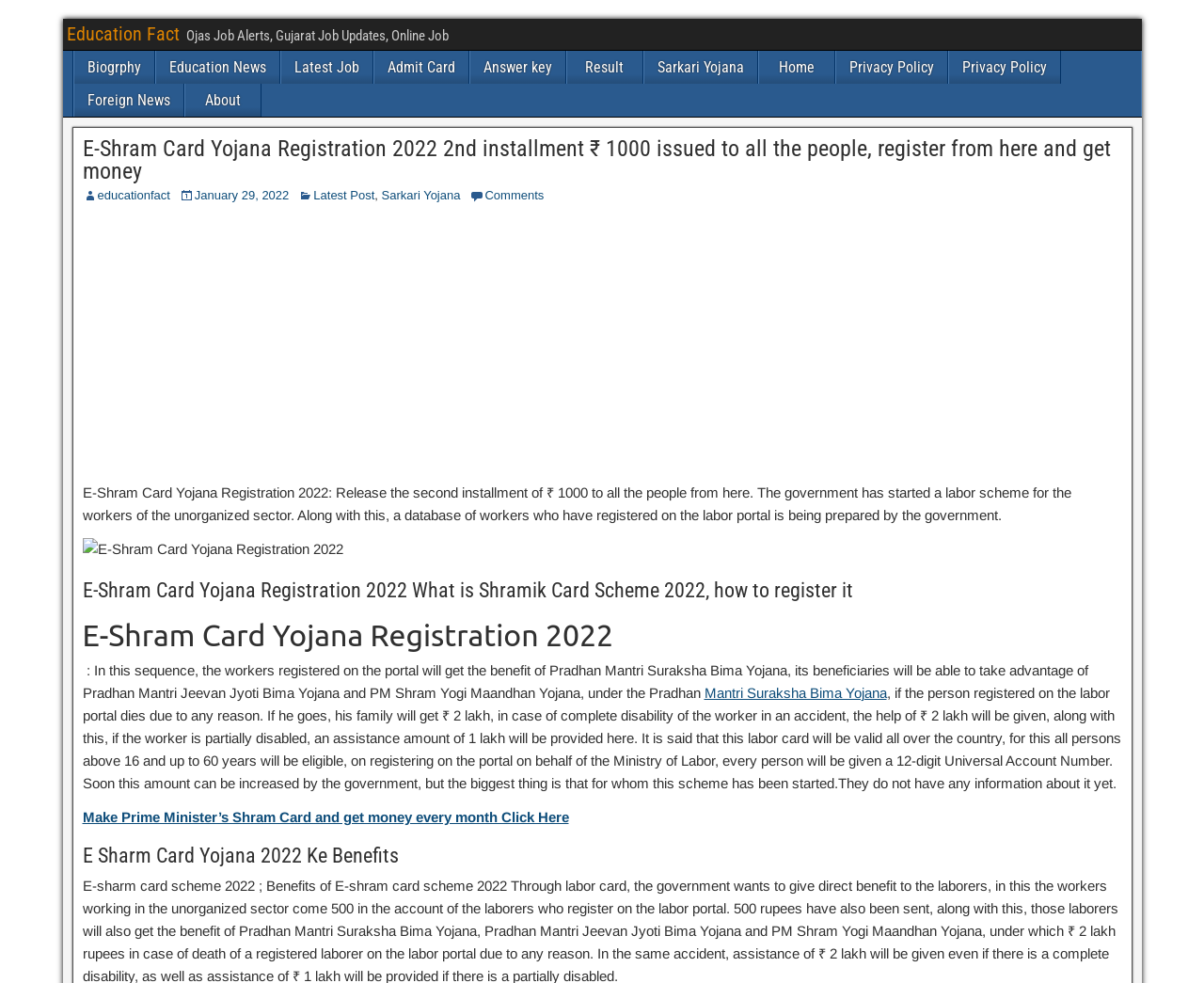Please locate the bounding box coordinates of the element that should be clicked to achieve the given instruction: "Click on the 'Make Prime Minister’s Shram Card and get money every month Click Here' link".

[0.068, 0.823, 0.472, 0.839]